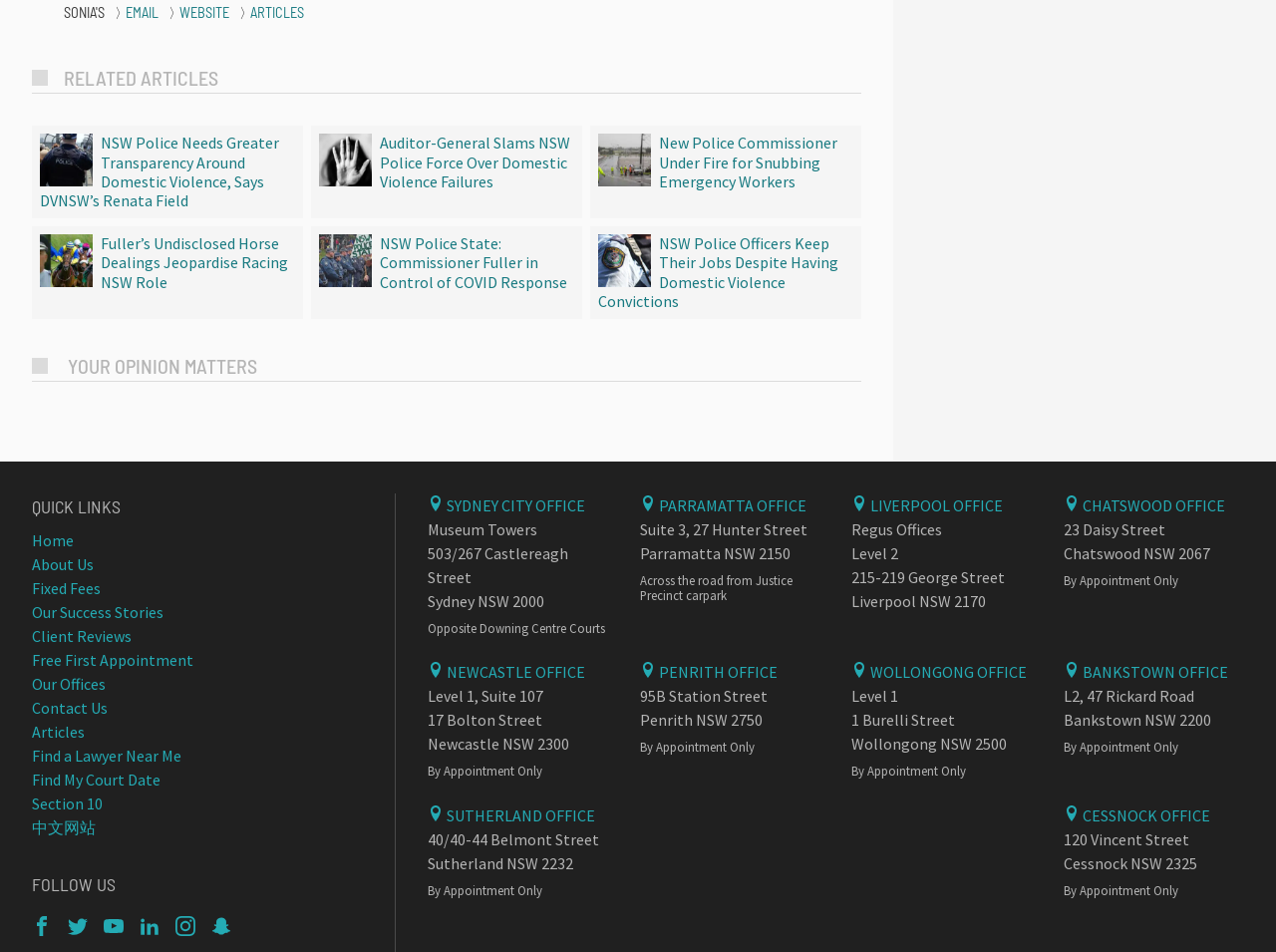Can you find the bounding box coordinates of the area I should click to execute the following instruction: "Add to Cart"?

None